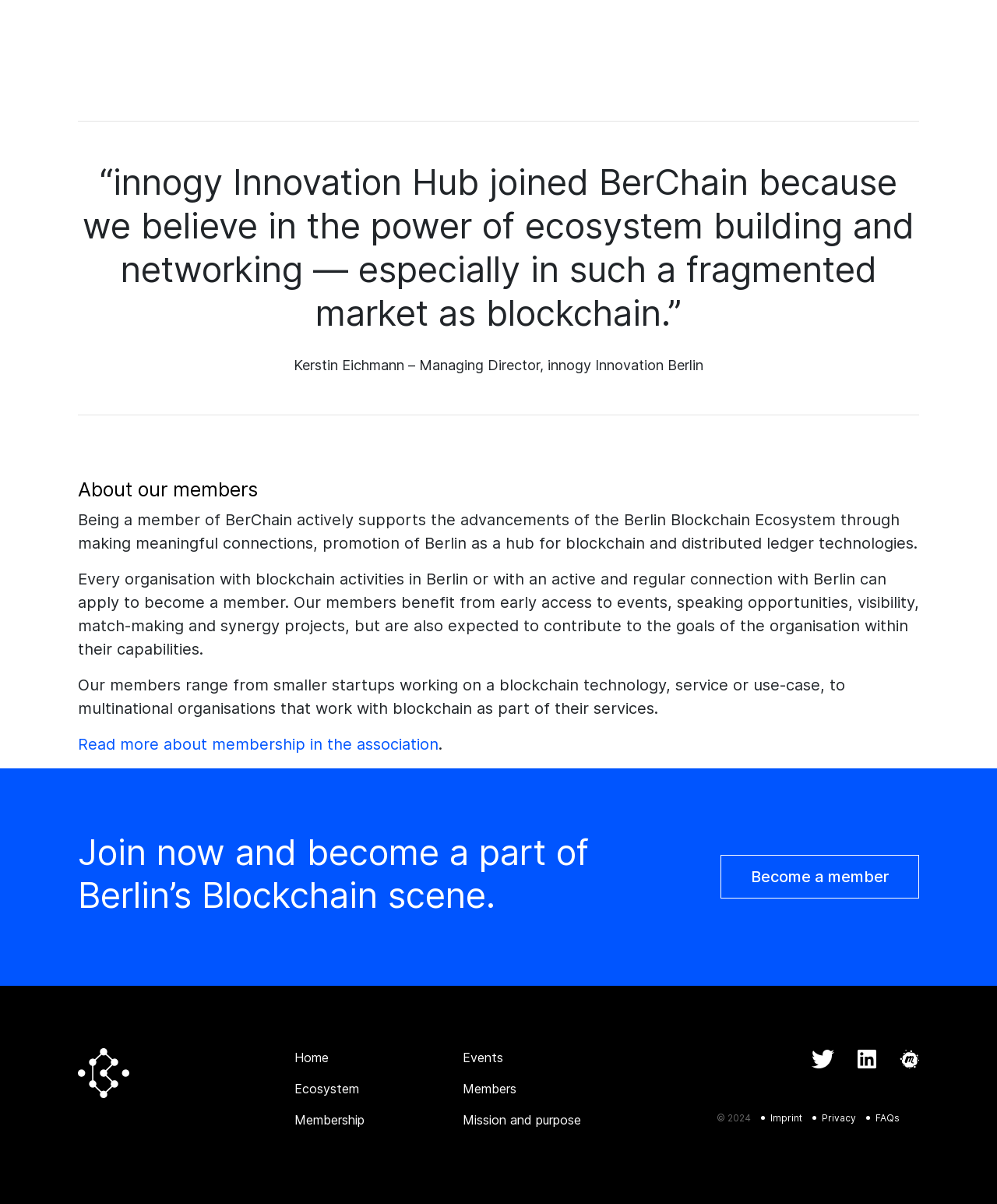What is the name of the innovation hub mentioned?
Please provide a detailed and comprehensive answer to the question.

The question asks for the name of the innovation hub mentioned on the webpage. By reading the StaticText element with ID 186, we can find the quote from Kerstin Eichmann, Managing Director of innogy Innovation Berlin, which mentions 'innogy Innovation Hub'.